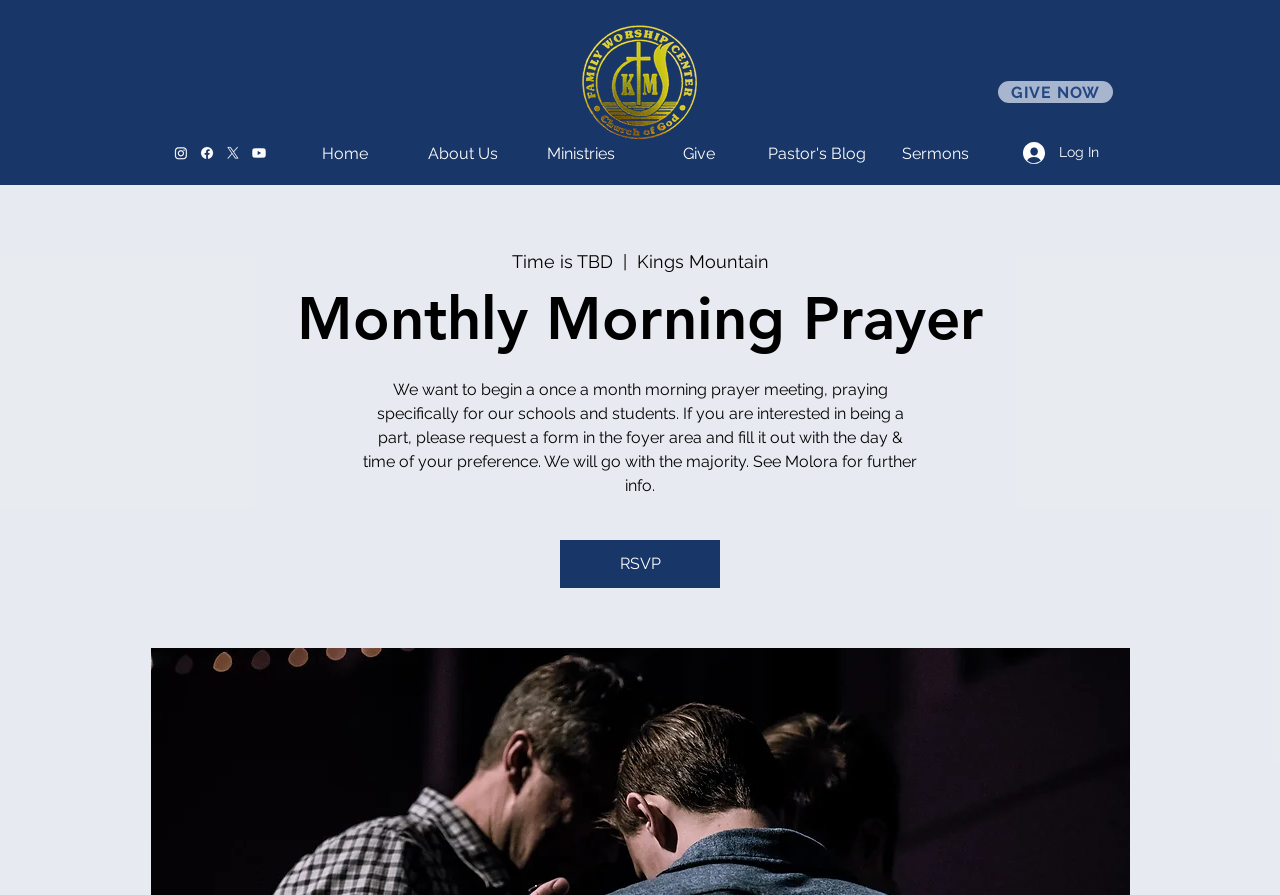What is the location of the prayer meeting?
Give a comprehensive and detailed explanation for the question.

The location of the prayer meeting is Kings Mountain, as indicated by the text 'Kings Mountain' on the webpage.